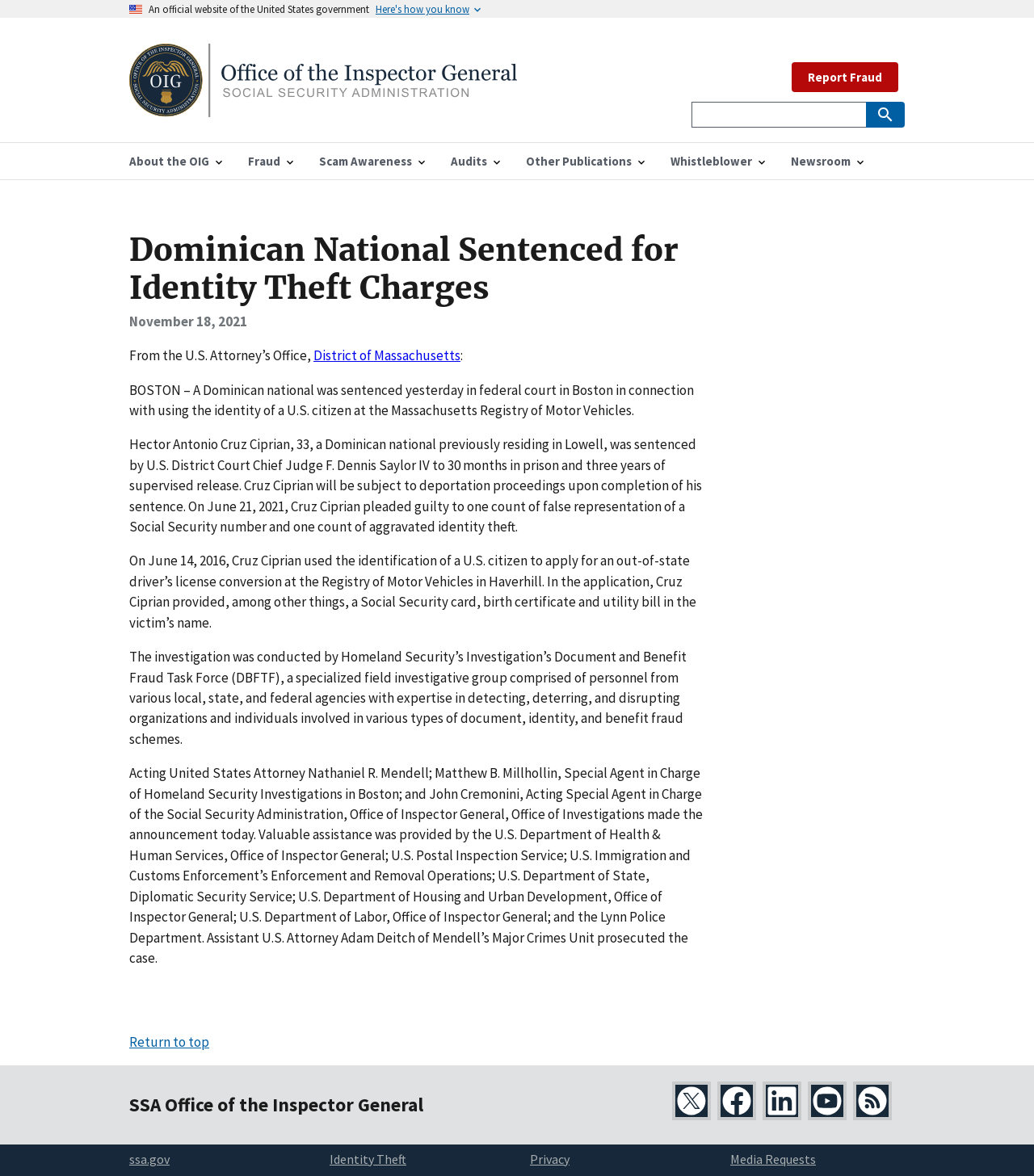What is the logo on the top left corner? Examine the screenshot and reply using just one word or a brief phrase.

U.S. flag